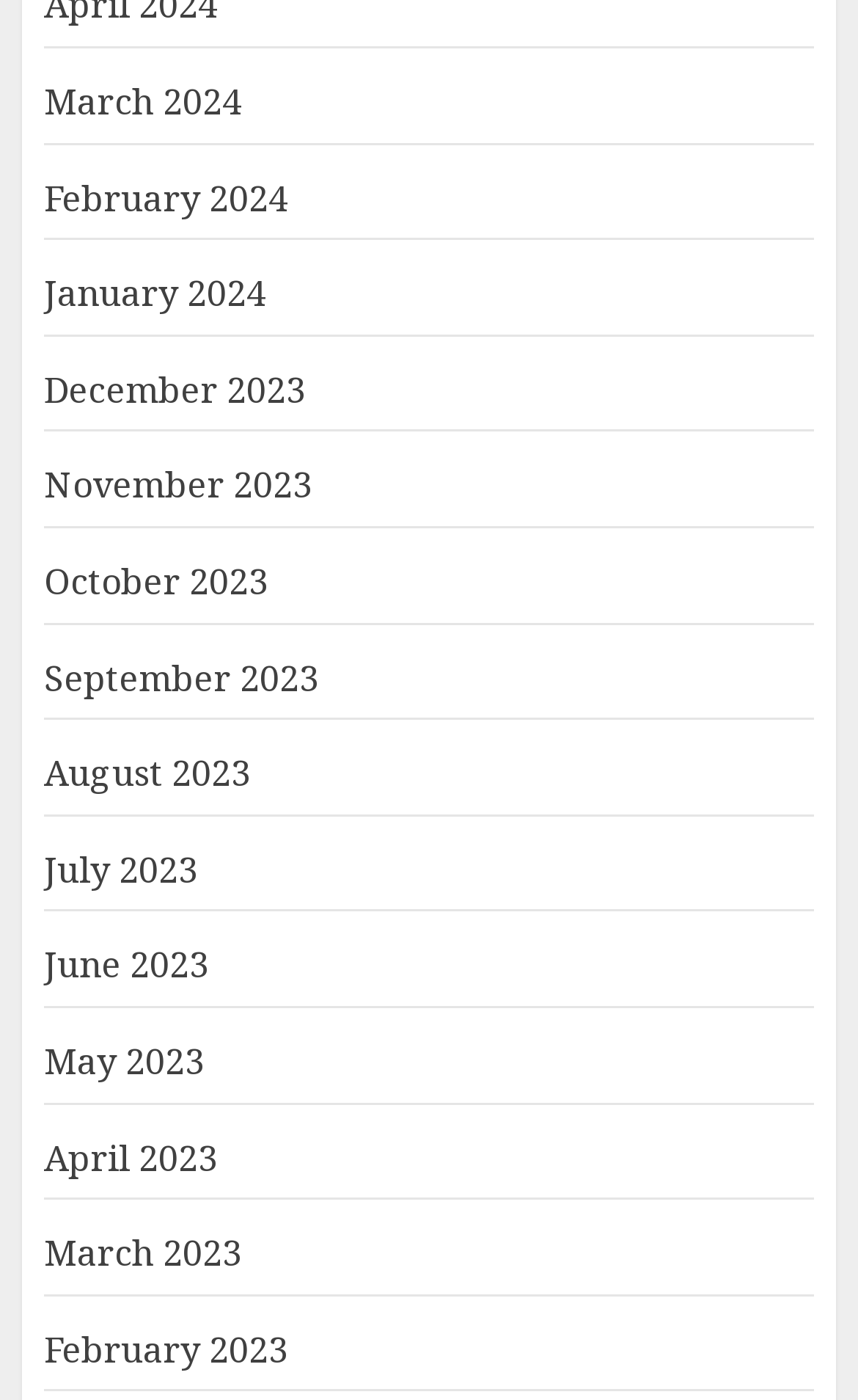Locate the bounding box coordinates of the clickable part needed for the task: "check December 2023".

[0.051, 0.261, 0.356, 0.297]